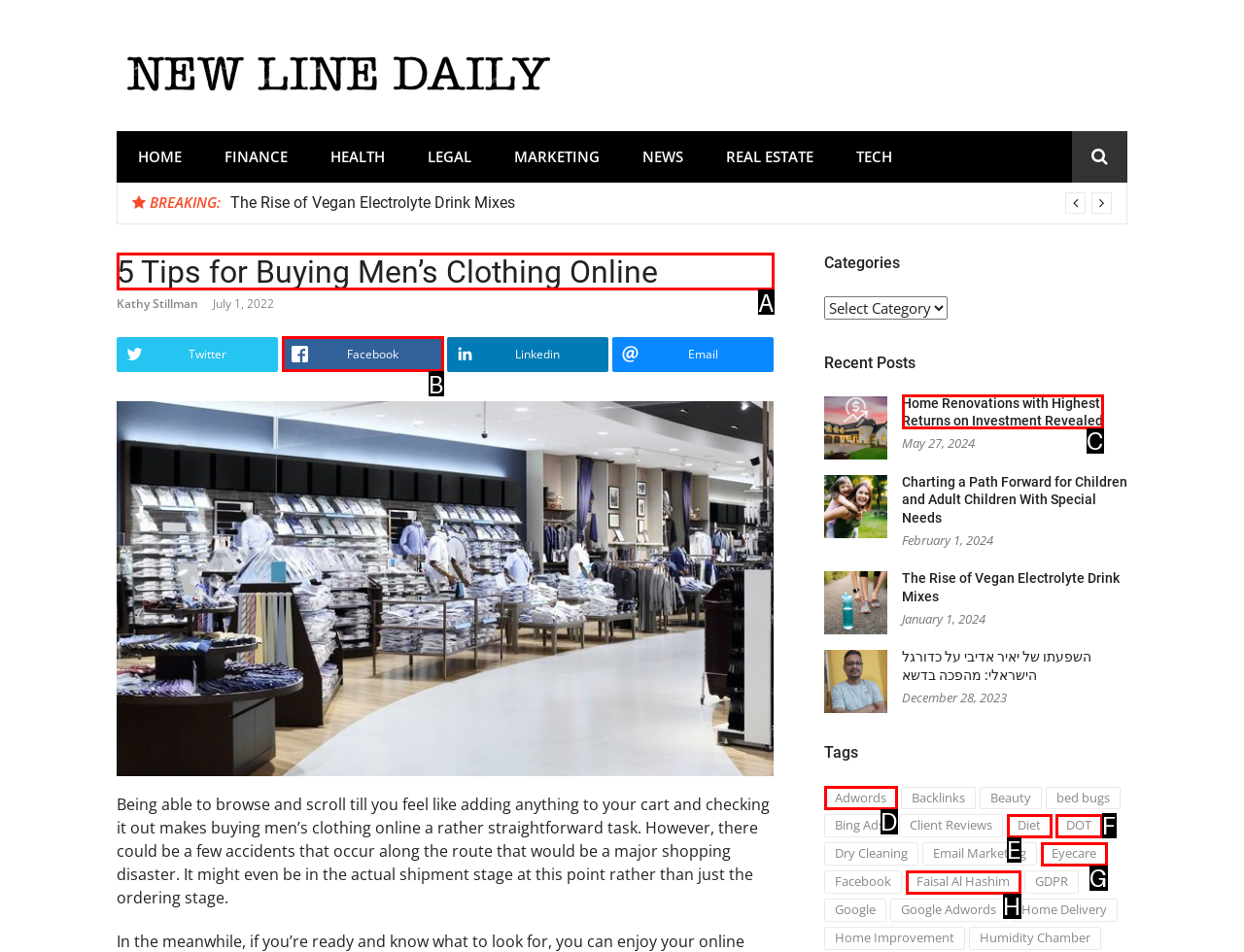Select the option I need to click to accomplish this task: Visit Facebook page
Provide the letter of the selected choice from the given options.

None